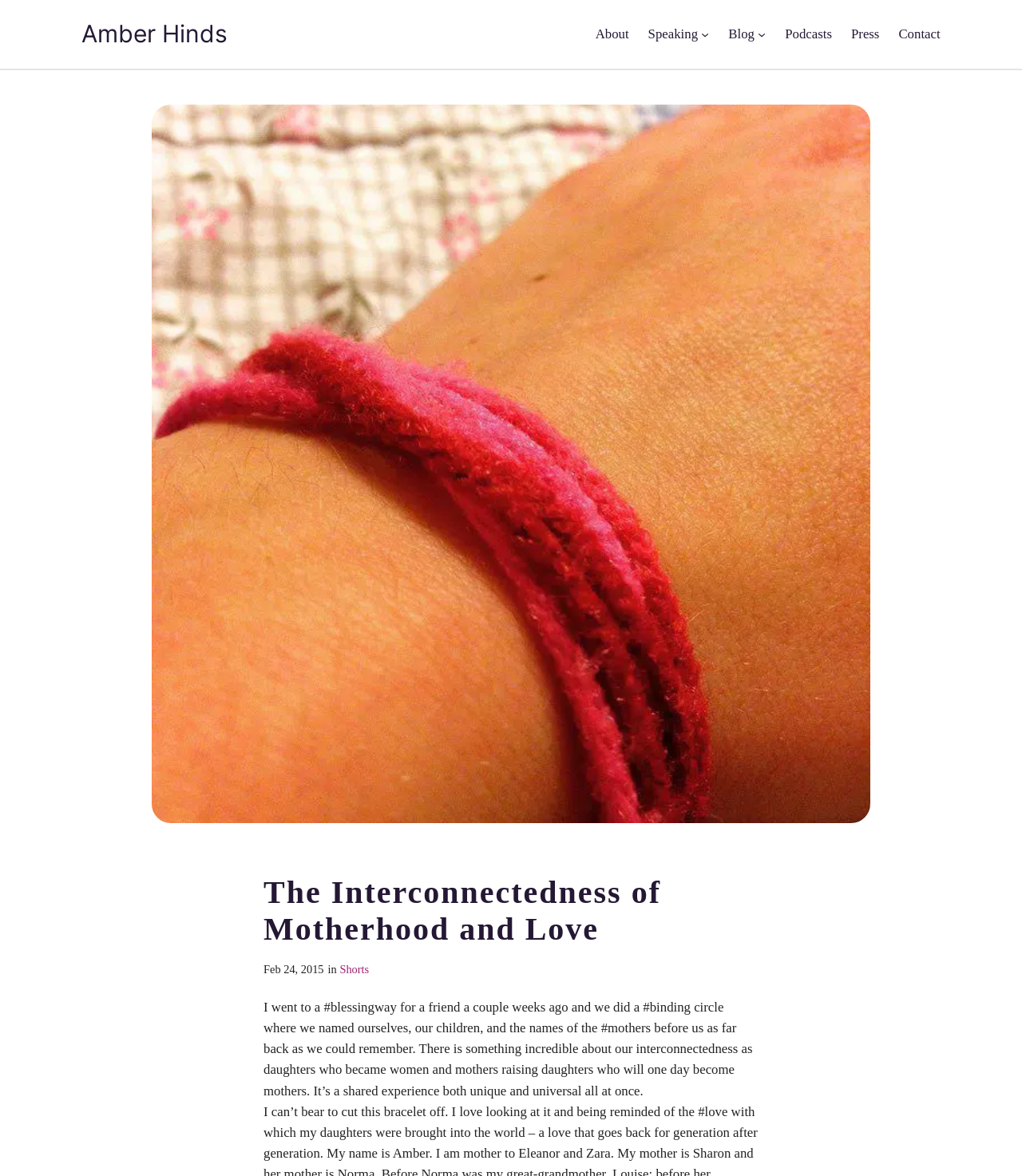Find the bounding box coordinates of the element to click in order to complete this instruction: "go to about page". The bounding box coordinates must be four float numbers between 0 and 1, denoted as [left, top, right, bottom].

[0.583, 0.02, 0.615, 0.038]